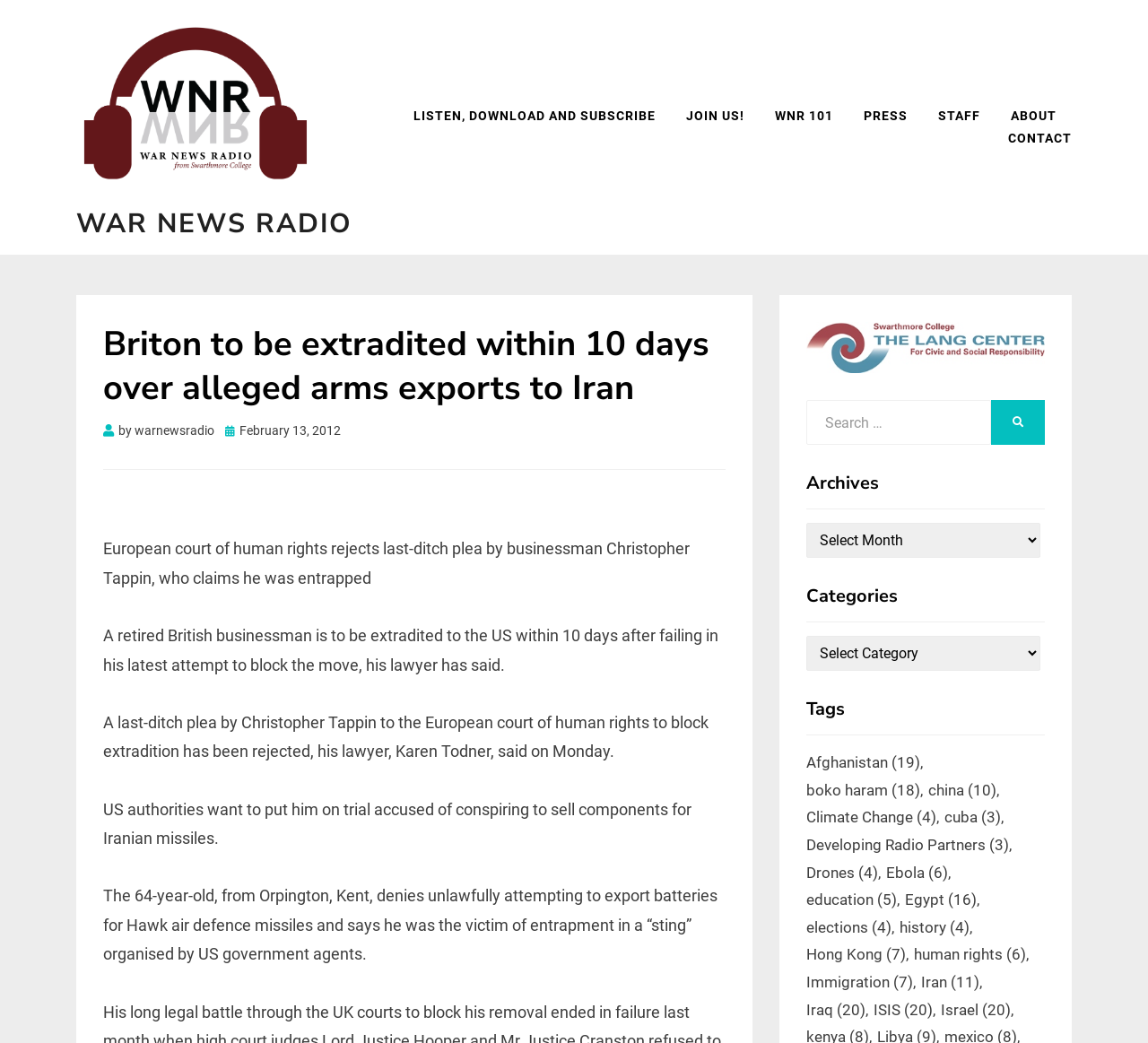Show the bounding box coordinates for the element that needs to be clicked to execute the following instruction: "Click on 'Enquire Now'". Provide the coordinates in the form of four float numbers between 0 and 1, i.e., [left, top, right, bottom].

None